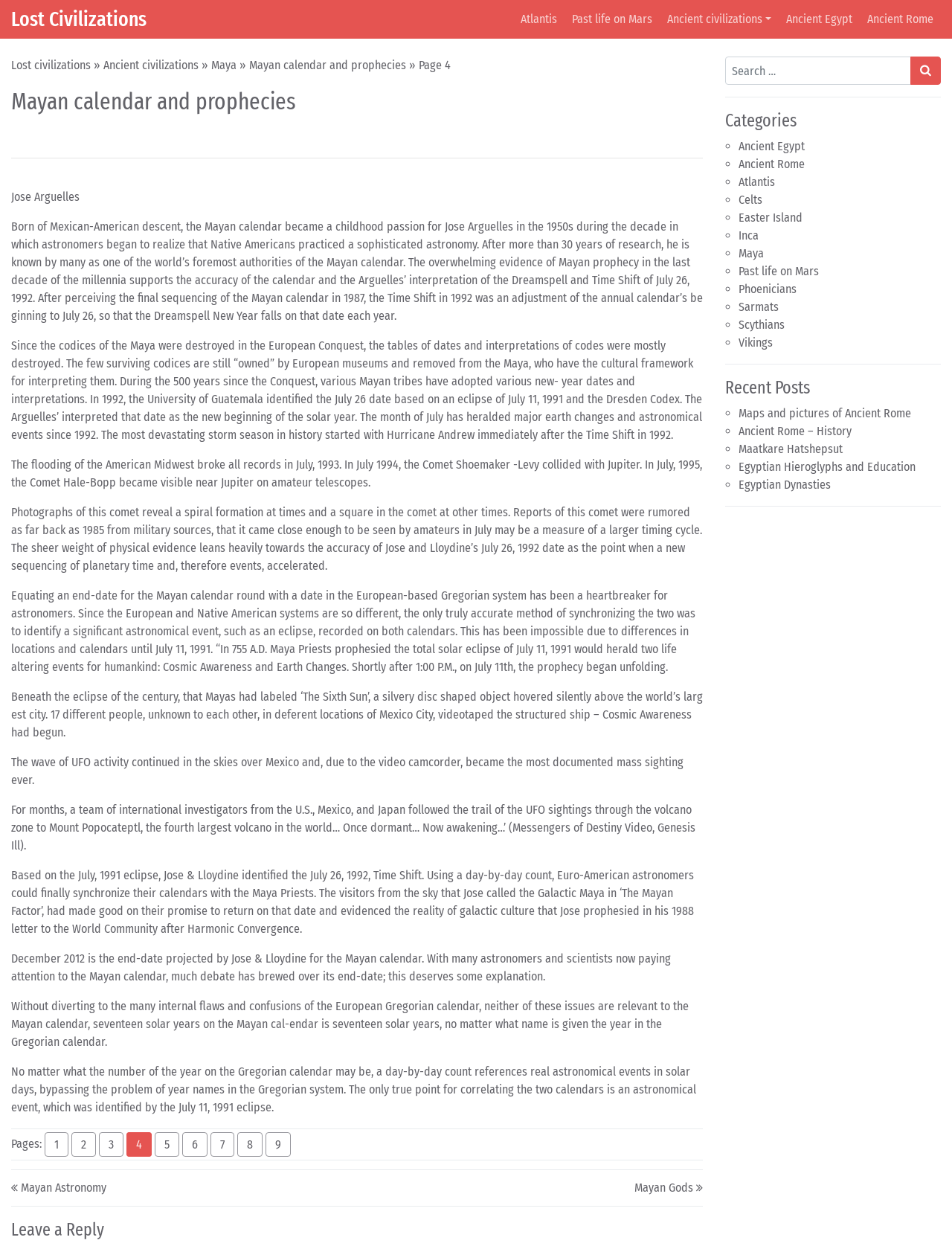Find the bounding box coordinates of the clickable area that will achieve the following instruction: "Search for something".

[0.762, 0.045, 0.988, 0.068]